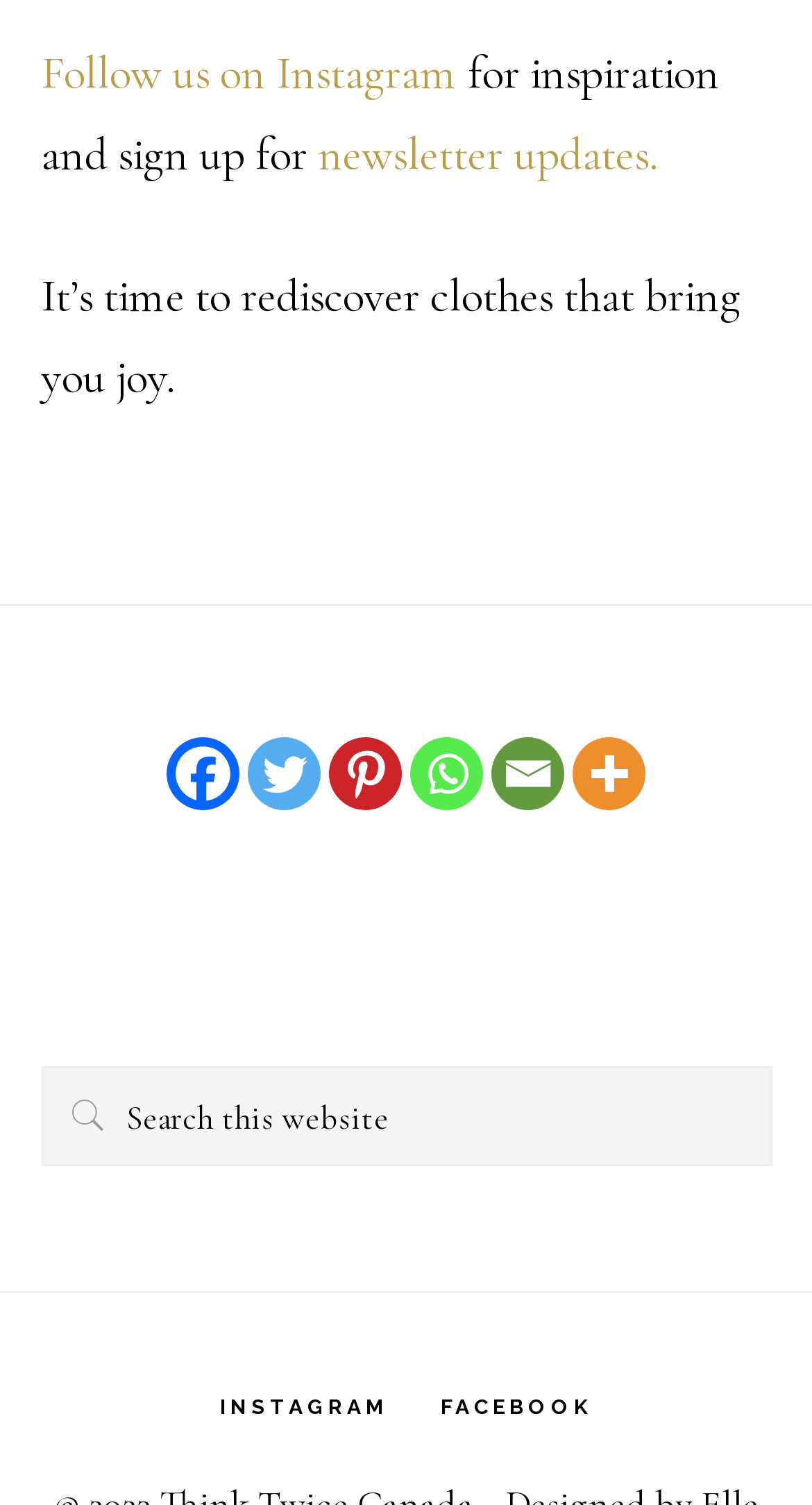Please predict the bounding box coordinates of the element's region where a click is necessary to complete the following instruction: "Follow us on Instagram". The coordinates should be represented by four float numbers between 0 and 1, i.e., [left, top, right, bottom].

[0.05, 0.03, 0.563, 0.066]